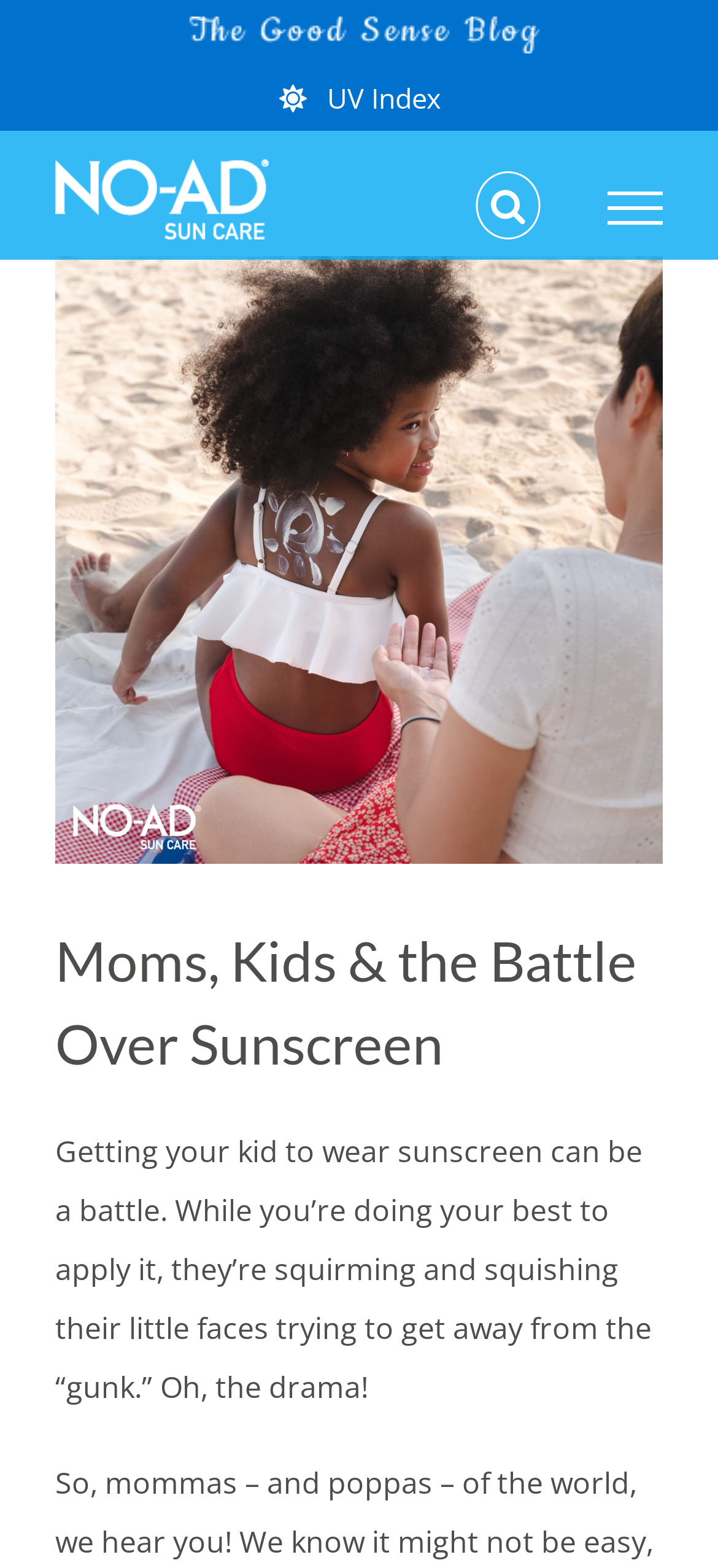Is there a search function on the webpage?
Using the image, elaborate on the answer with as much detail as possible.

The presence of a search function can be inferred from the link element 'Toggle Search' with bounding box coordinates [0.663, 0.12, 0.753, 0.143] which suggests that the search function is located at the top-right corner of the webpage, although it is currently hidden.